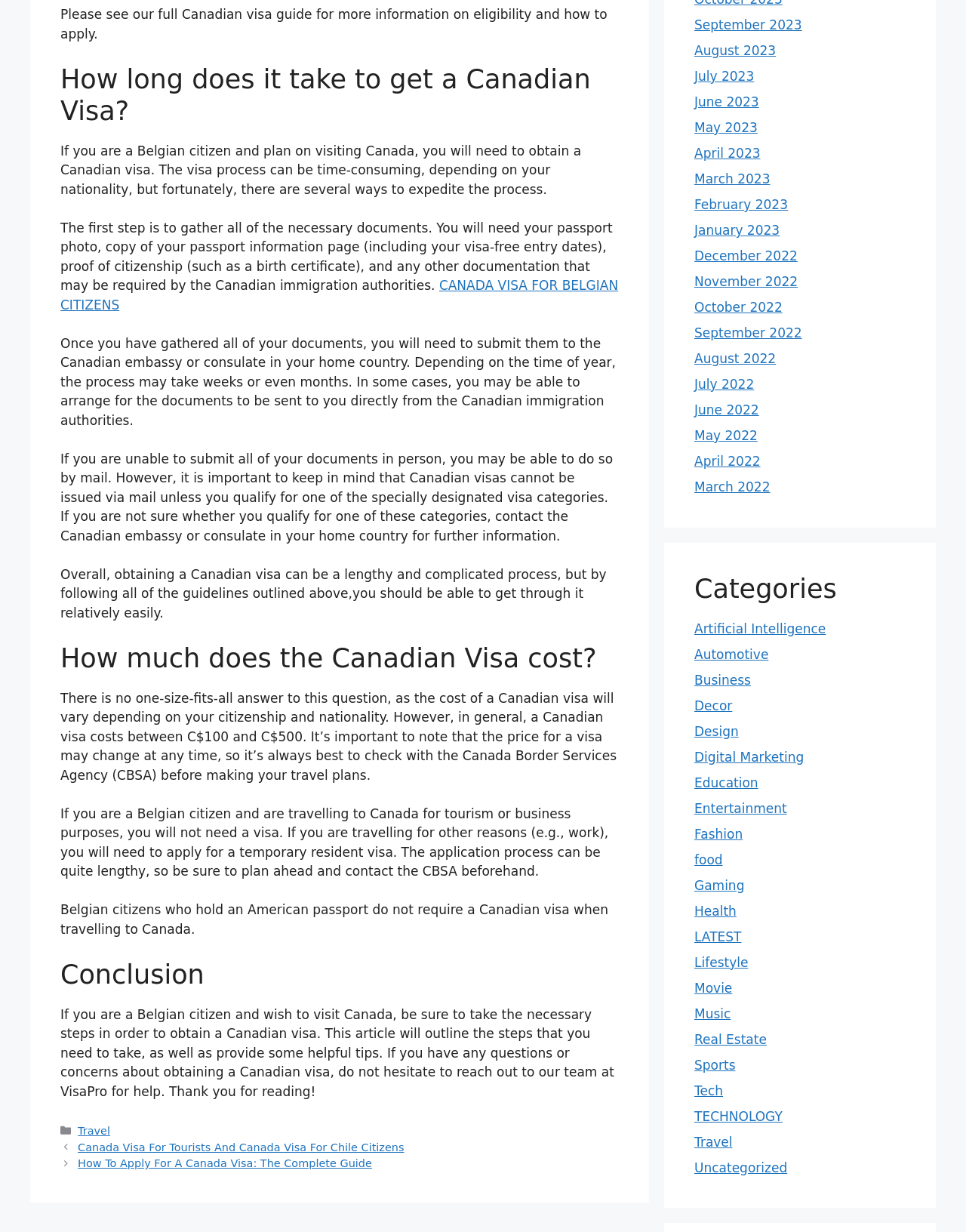Identify the coordinates of the bounding box for the element that must be clicked to accomplish the instruction: "Check the 'Travel' category".

[0.081, 0.913, 0.114, 0.923]